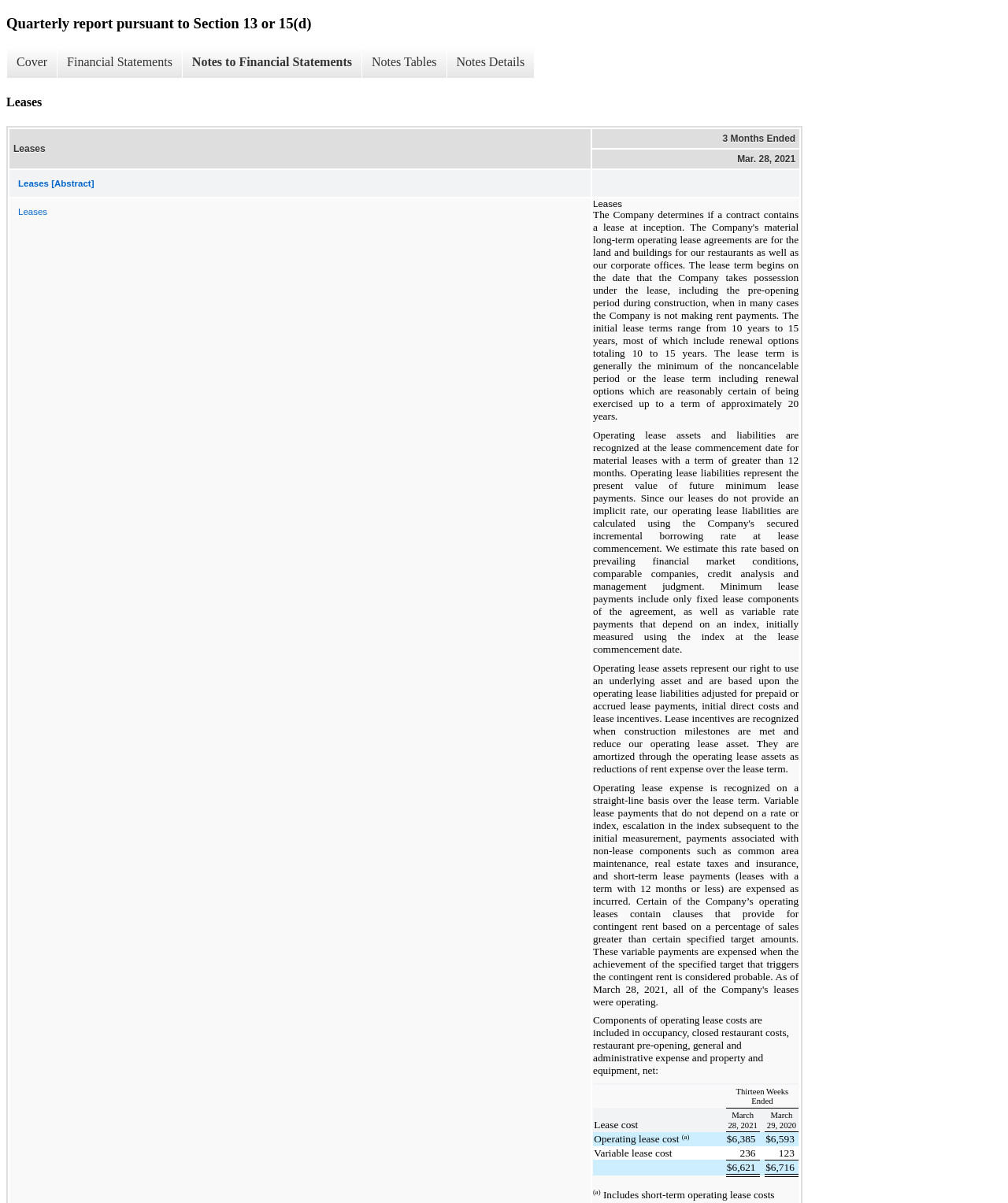Deliver a detailed narrative of the webpage's visual and textual elements.

This webpage appears to be a quarterly report from Chuy's Holdings, Inc. pursuant to Section 13 or 15(d). The page is divided into several sections, with a heading "Quarterly report pursuant to Section 13 or 15(d)" at the top. Below this heading, there are five links: "Cover", "Financial Statements", "Notes to Financial Statements", "Notes Tables", and "Notes Details".

The main content of the page is a table with a heading "Leases" located below the links. The table has several rows and columns, with column headers "Leases" and "3 Months Ended". The table cells contain various data, including text and numbers, related to leases. There are also links within the table cells, such as "Leases [Abstract]" and "Leases".

To the right of the table, there is a smaller table with several rows and columns, containing data related to lease costs, operating lease costs, and variable lease costs. The table cells contain numbers and text, including dollar signs and dates.

At the bottom of the page, there is a small piece of static text "(a)" located below the tables. Overall, the webpage appears to be a financial report with detailed information about Chuy's Holdings, Inc.'s leases and lease costs.